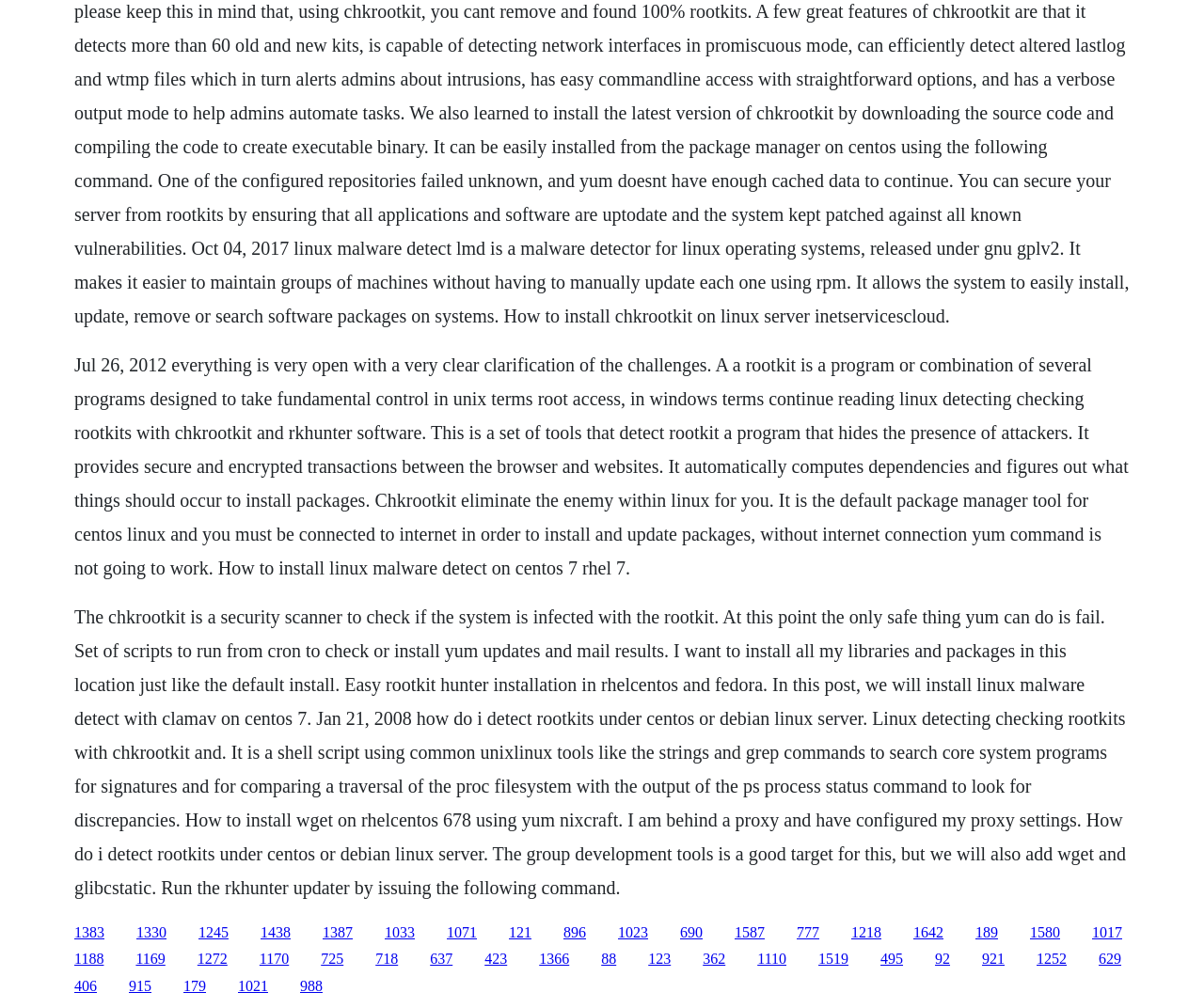What is the purpose of chkrootkit?
Look at the image and respond with a one-word or short-phrase answer.

Detect rootkits